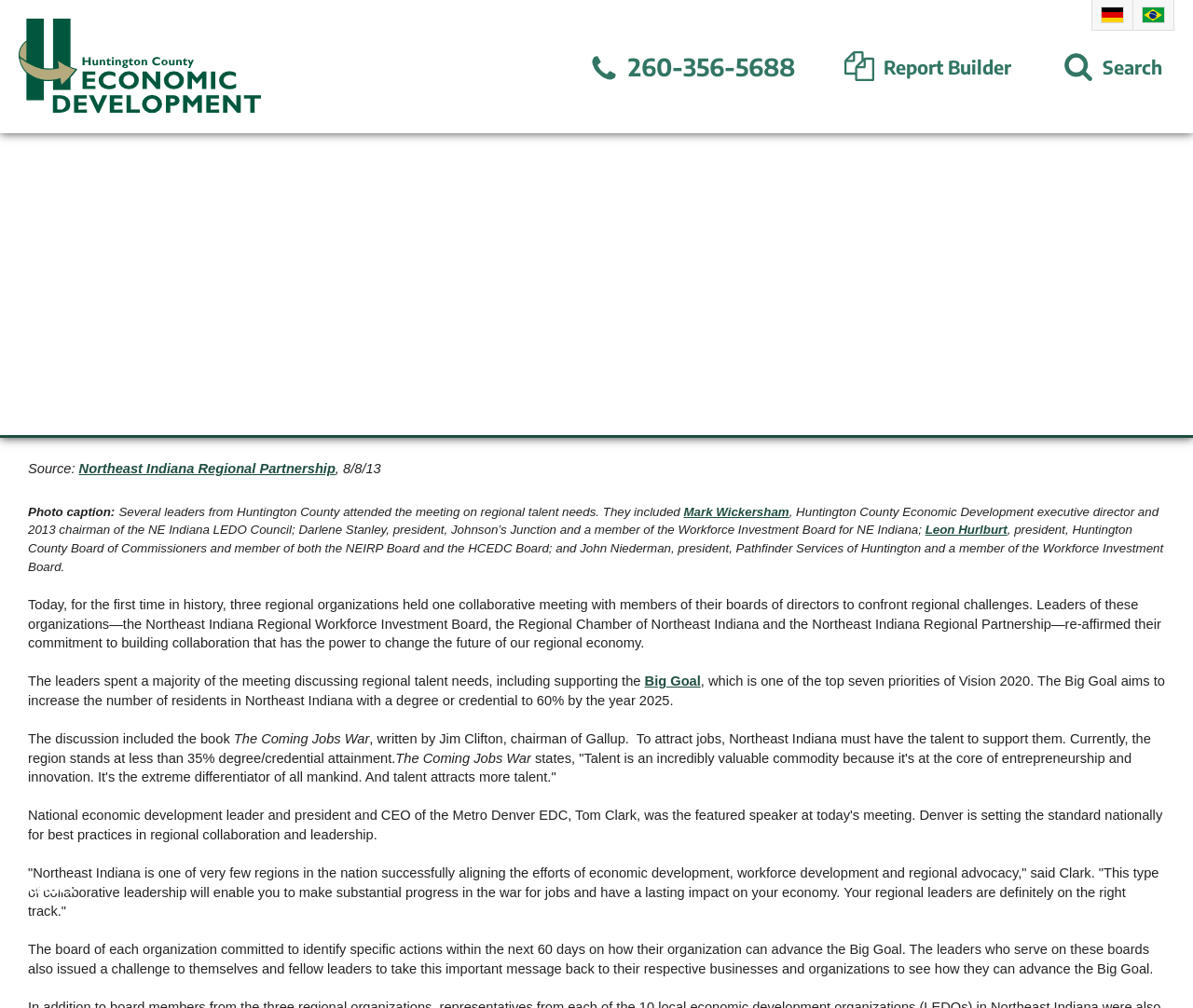Please locate the bounding box coordinates of the element that should be clicked to complete the given instruction: "Switch to German".

[0.923, 0.006, 0.942, 0.023]